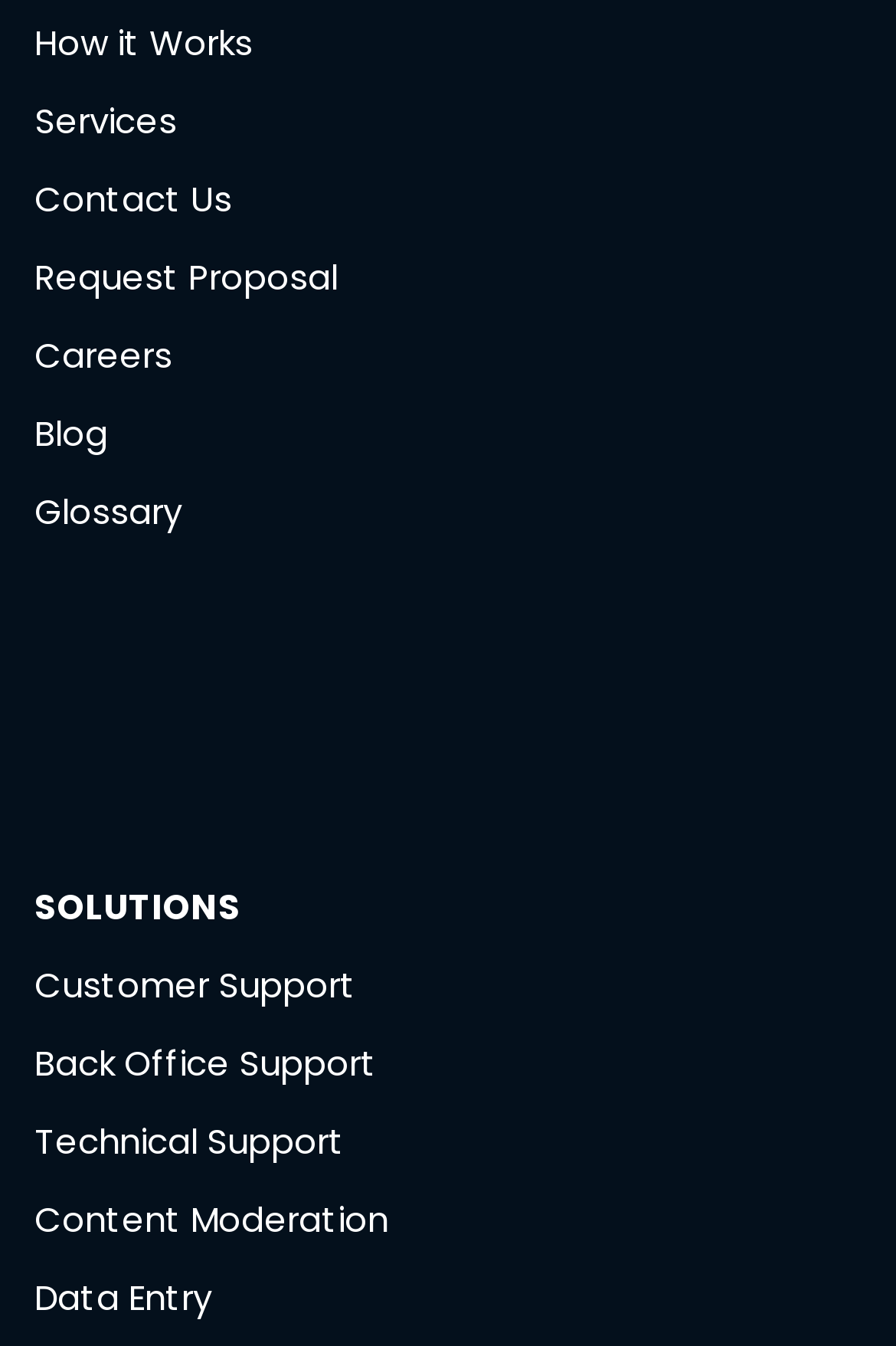What is the first link on the top left?
From the screenshot, supply a one-word or short-phrase answer.

How it Works